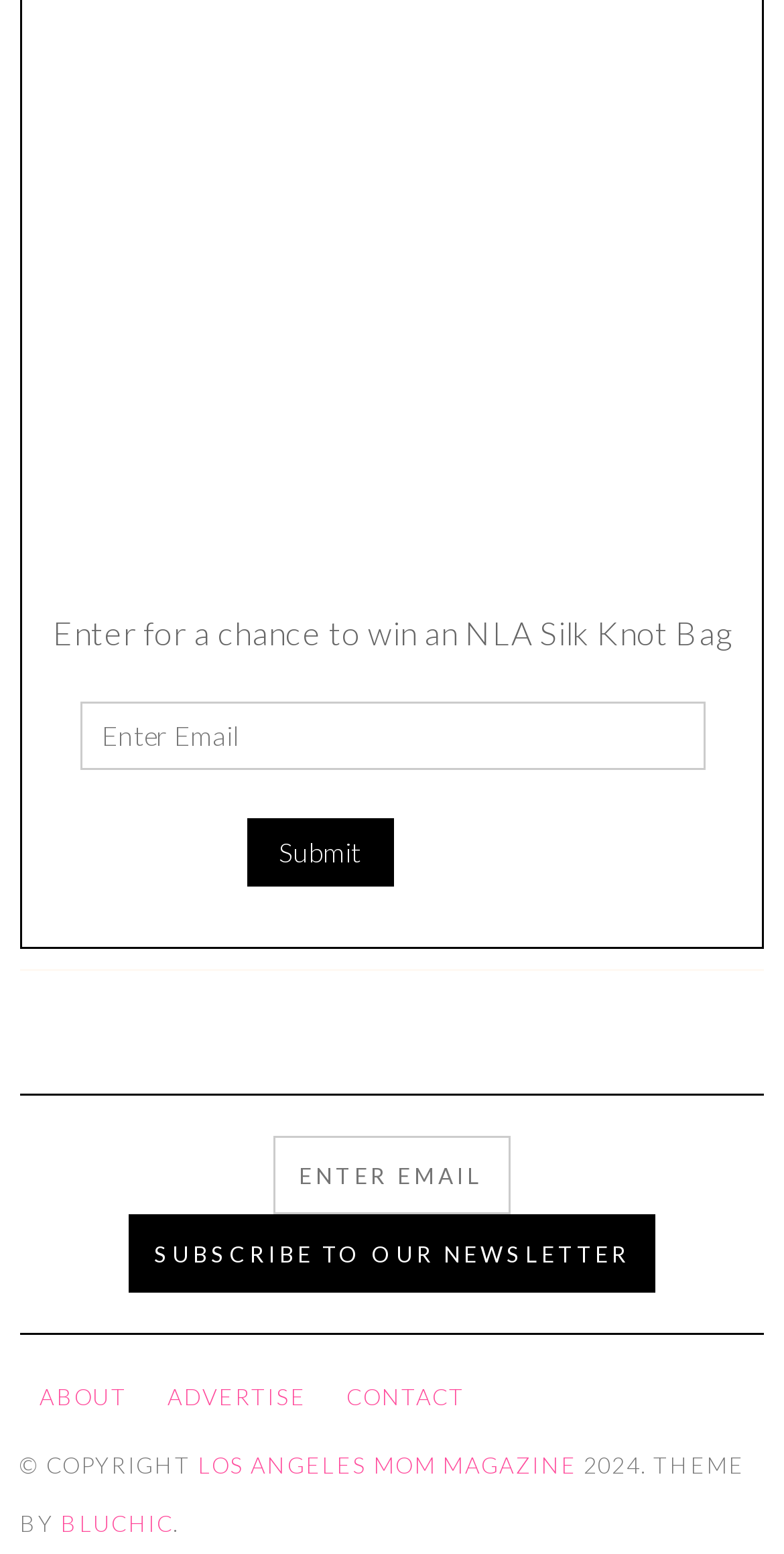Please provide a comprehensive answer to the question based on the screenshot: What is the purpose of the form?

The form is located at the top of the webpage, with a textbox and a submit button. The purpose of this form is to allow users to enter their contact information, likely to participate in a contest or to receive newsletters or updates from the website.